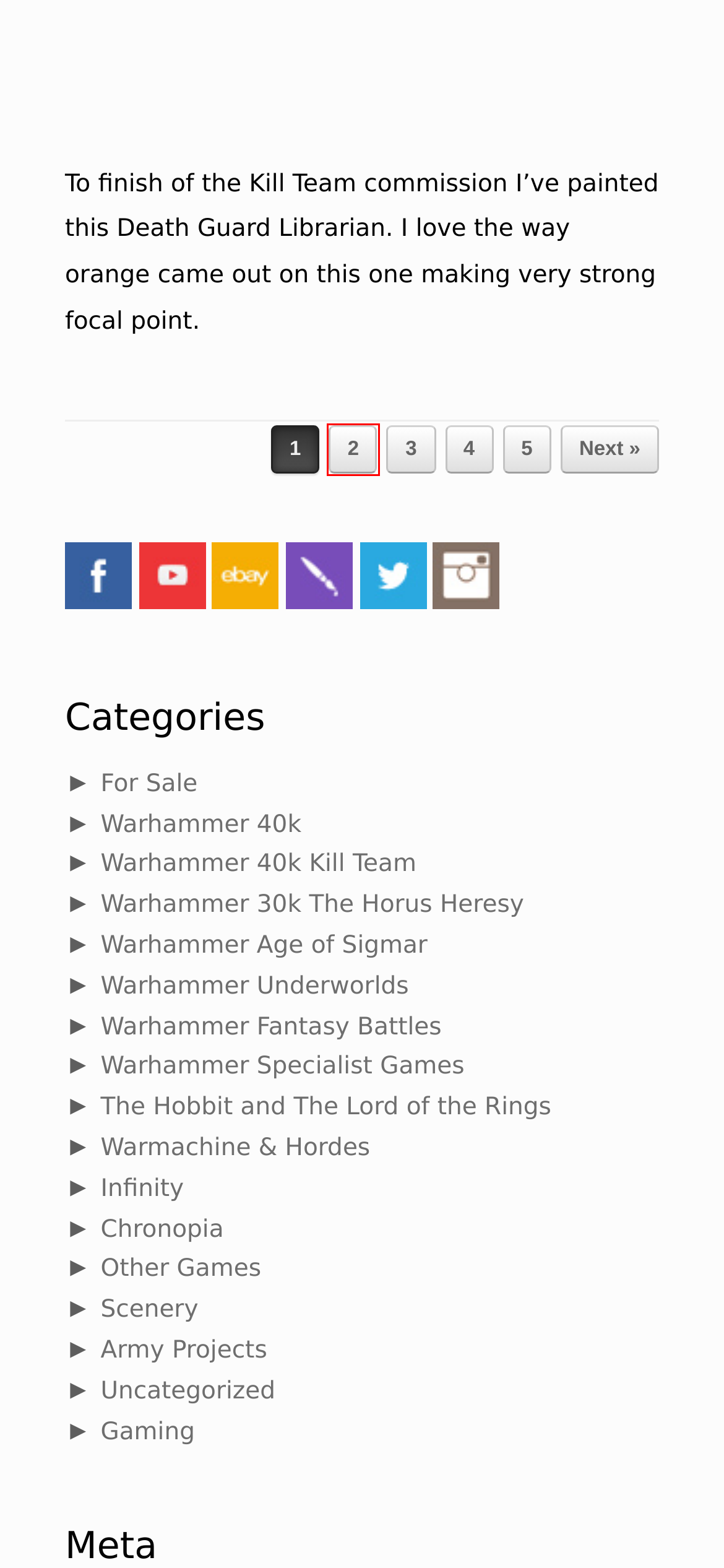You are provided with a screenshot of a webpage containing a red rectangle bounding box. Identify the webpage description that best matches the new webpage after the element in the bounding box is clicked. Here are the potential descriptions:
A. Warhammer 40k – BloodyBeast.com
B. Gaming – BloodyBeast.com
C. Warhammer Specialist Games – BloodyBeast.com
D. Conversion – Page 2 – BloodyBeast.com
E. Infinity – BloodyBeast.com
F. Conversion – Page 5 – BloodyBeast.com
G. Warmachine & Hordes – BloodyBeast.com
H. Warhammer Age of Sigmar – BloodyBeast.com

D